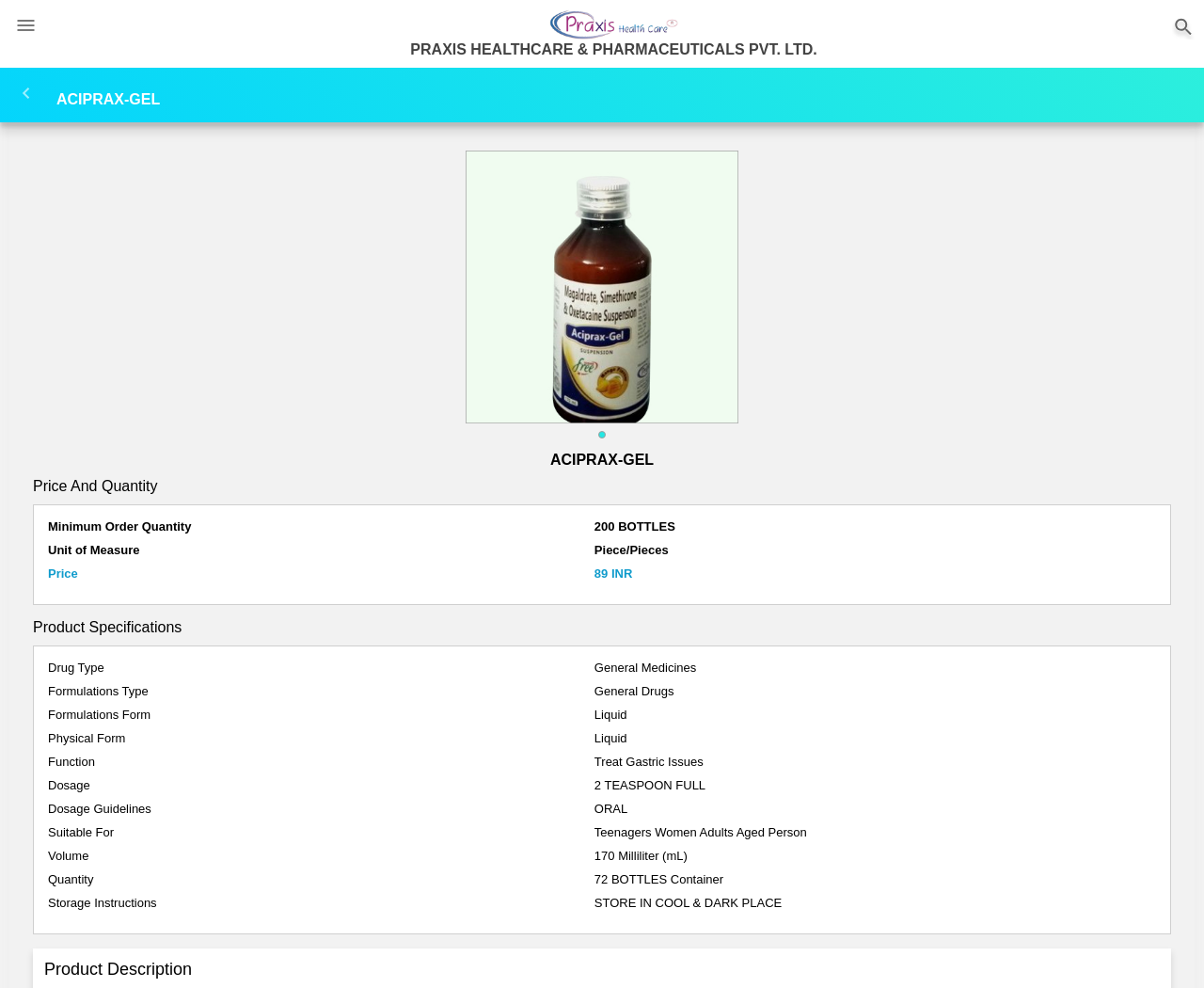Illustrate the webpage thoroughly, mentioning all important details.

The webpage is about Praxis Healthcare & Pharmaceuticals Pvt. Ltd, an exporter, manufacturer, wholesaler, supplier, and trader of ACIPRAX-GEL based in Jaipur, Rajasthan, India. 

At the top left corner, there is a small image of a home icon, and next to it, a link to the company's name, PRAXIS HEALTHCARE & PHARMACEUTICALS PVT. LTD. On the top right corner, there is another home icon image. 

Below the company name, there is a large heading that reads "ACIPRAX-GEL" and an image related to the product. 

The main content of the webpage is divided into sections. The first section is about the product's price and quantity, which includes details such as the minimum order quantity, unit of measure, price, and more. 

The second section is about the product specifications, which includes details such as the drug type, formulations type, formulations form, physical form, function, dosage, dosage guidelines, suitable for, volume, quantity, and storage instructions. 

Each section has multiple static text elements that provide detailed information about the product. There are a total of 24 static text elements and 4 image elements on the webpage.